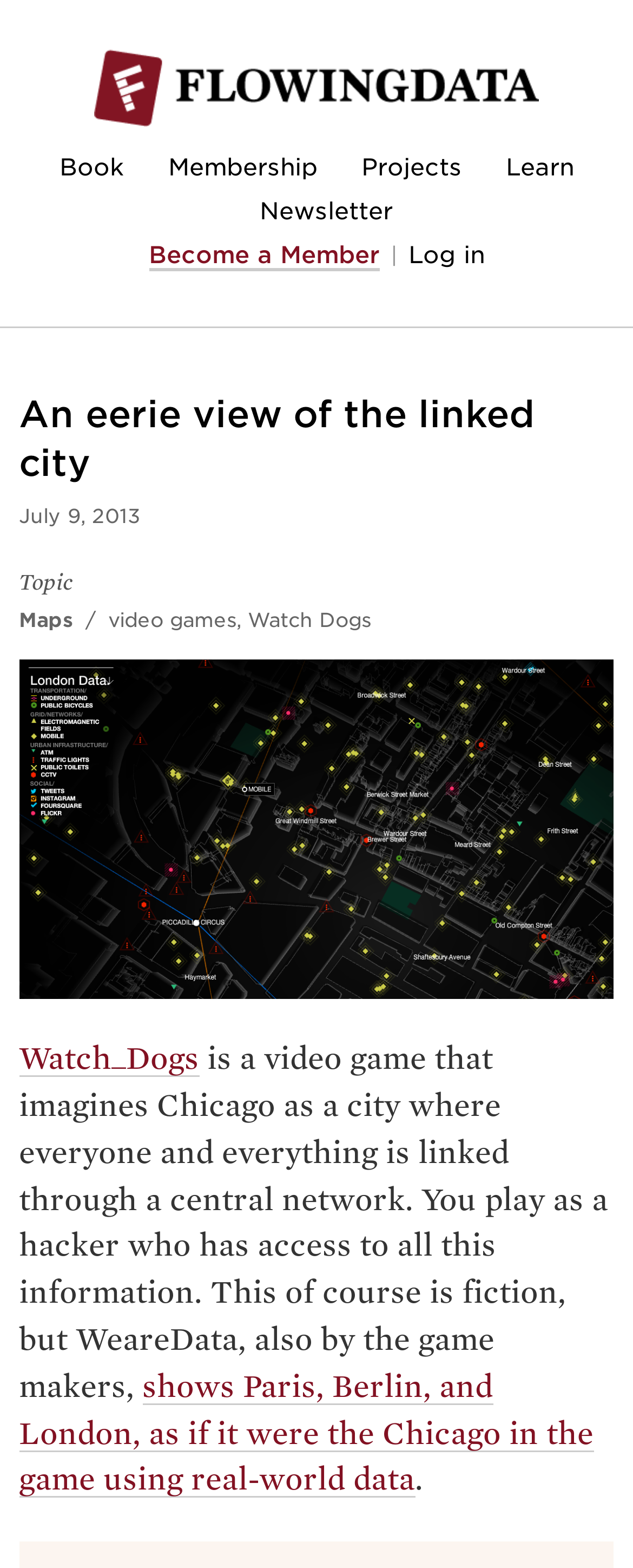Determine the bounding box coordinates of the UI element described by: "Log in".

[0.645, 0.154, 0.765, 0.171]